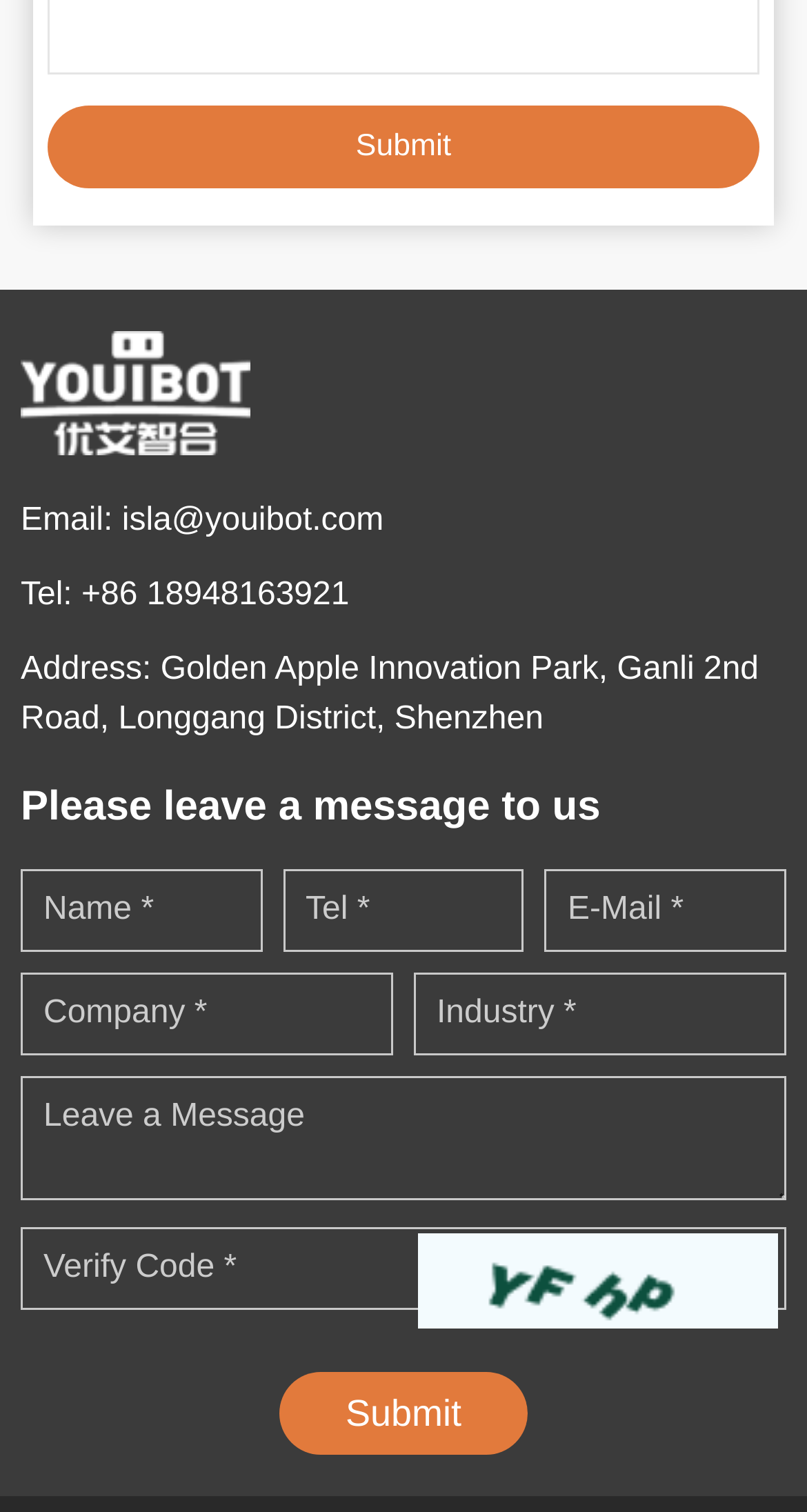Indicate the bounding box coordinates of the element that needs to be clicked to satisfy the following instruction: "Leave a message". The coordinates should be four float numbers between 0 and 1, i.e., [left, top, right, bottom].

[0.026, 0.712, 0.974, 0.794]